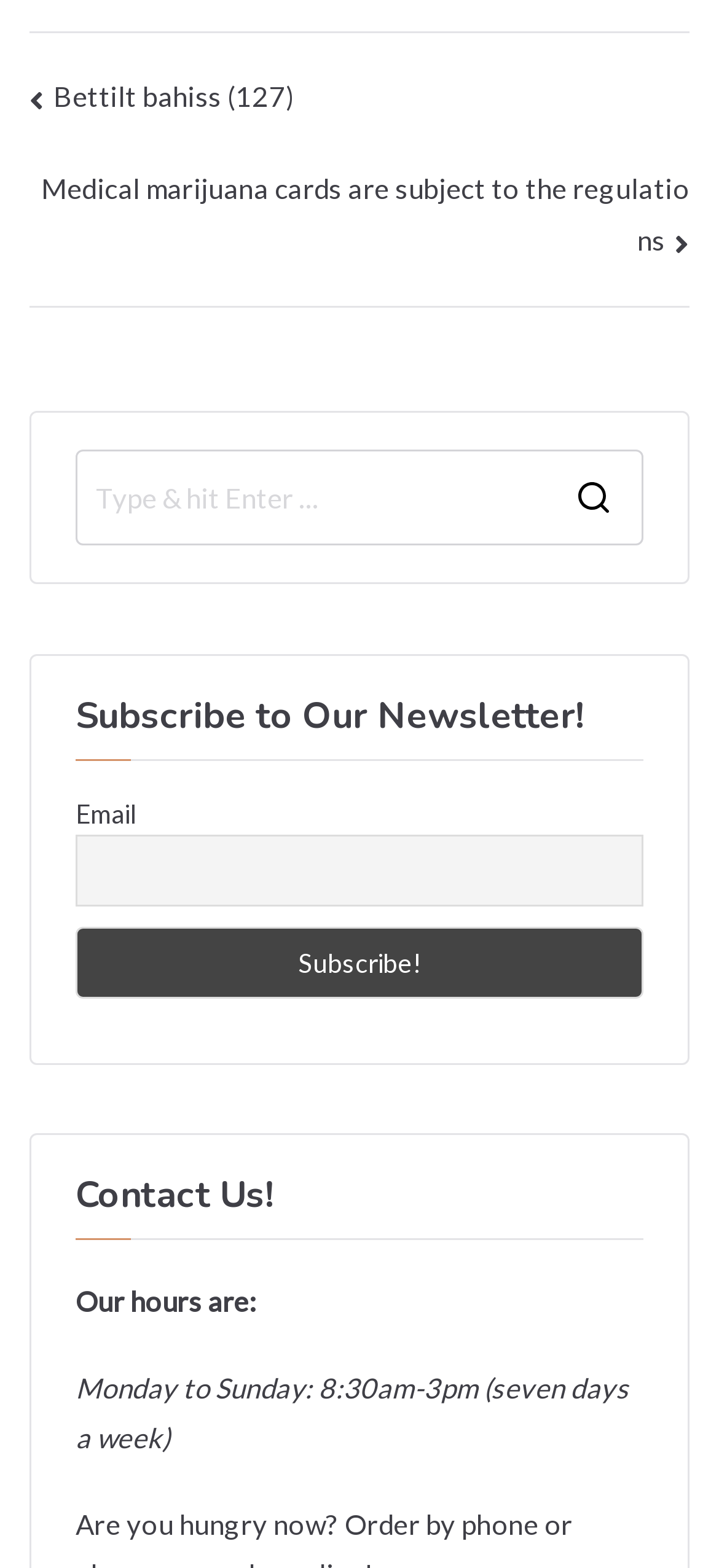Extract the bounding box coordinates for the UI element described as: "parent_node: Email name="ne"".

[0.105, 0.532, 0.895, 0.578]